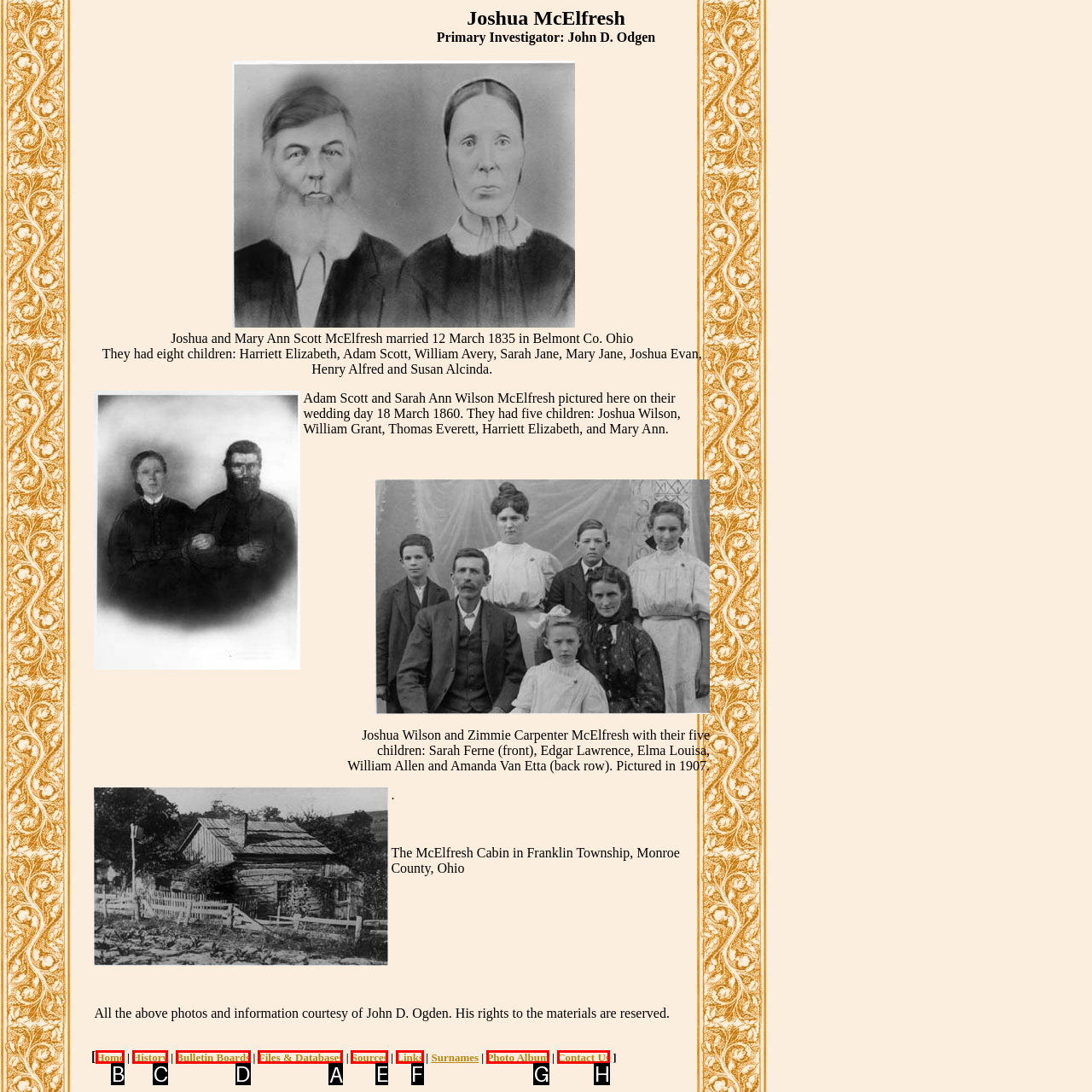Find the HTML element to click in order to complete this task: Call the company
Answer with the letter of the correct option.

None